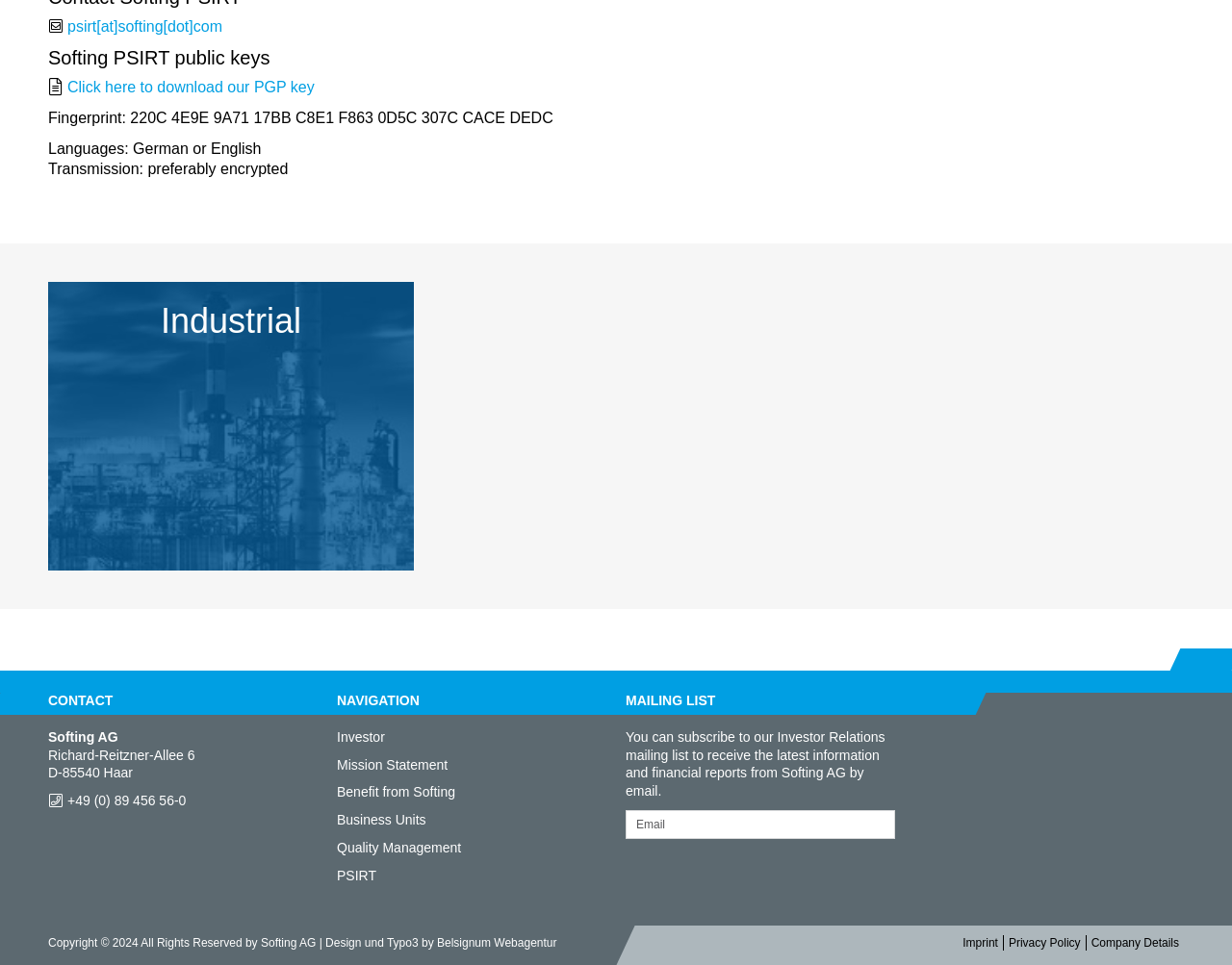Use a single word or phrase to answer the following:
What is the fingerprint of the PGP key?

220C 4E9E 9A71 17BB C8E1 F863 0D5C 307C CACE DEDC